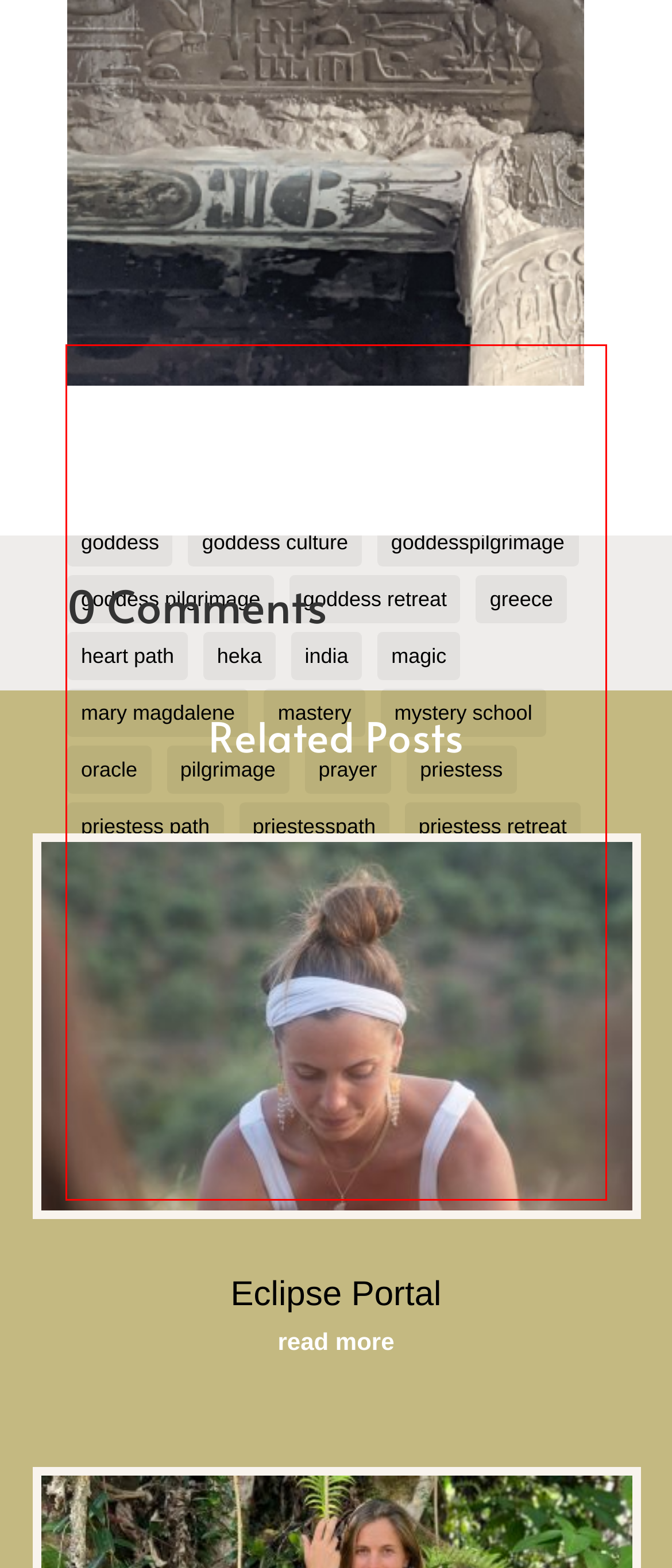Identify the text within the red bounding box on the webpage screenshot and generate the extracted text content.

ancient greece ceremony channelling delphi devotion divine feminine egypt egypt pilgrimage empowerment equinox goddess goddess culture goddesspilgrimage goddess pilgrimage goddess retreat greece heart path heka india magic mary magdalene mastery mystery school oracle pilgrimage prayer priestess priestess path priestesspath priestess retreat ritual rose rose codes rose lineage rose magic rose path rose temple sacredegyptpilgrimage sacred pilgrimage sisterhood sisterhood of the rose spiritual growth stewardship temple of isis yoga